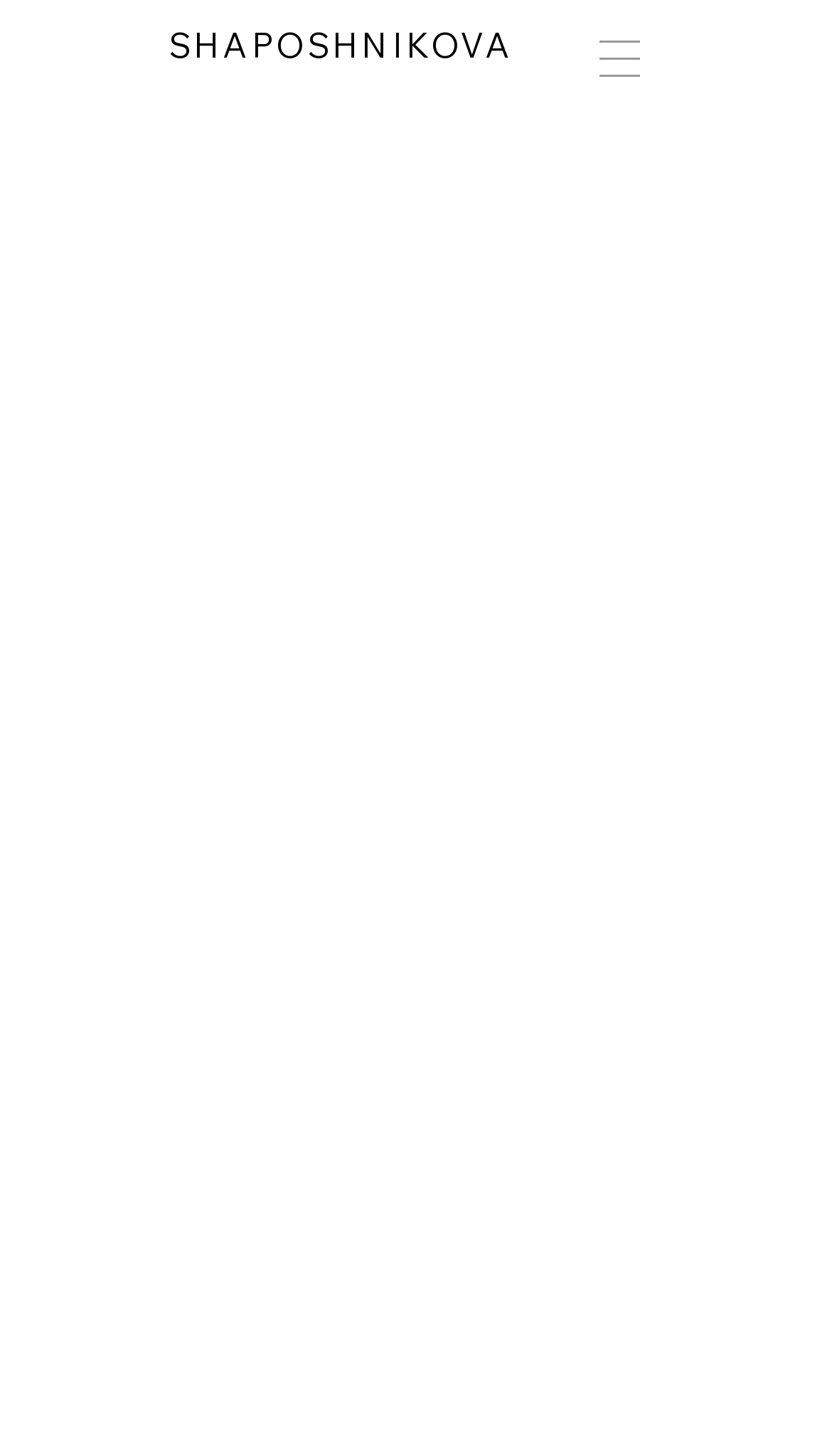Respond to the following question with a brief word or phrase:
What inspires Irina Shaposhnikova's work?

Craftsmanship